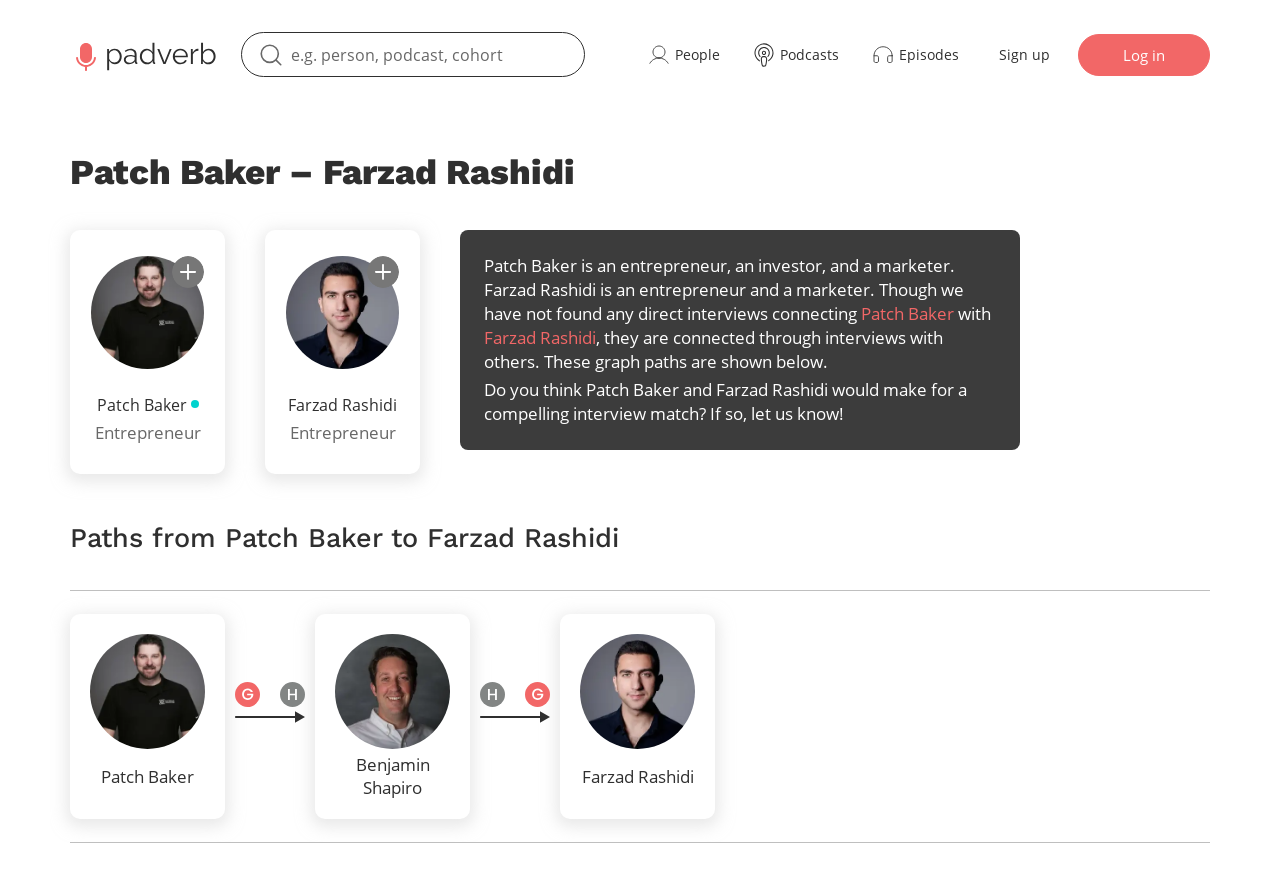What is the profession of Patch Baker?
Use the information from the image to give a detailed answer to the question.

Based on the webpage, Patch Baker is described as an entrepreneur, an investor, and a marketer, which indicates that his primary profession is an entrepreneur.